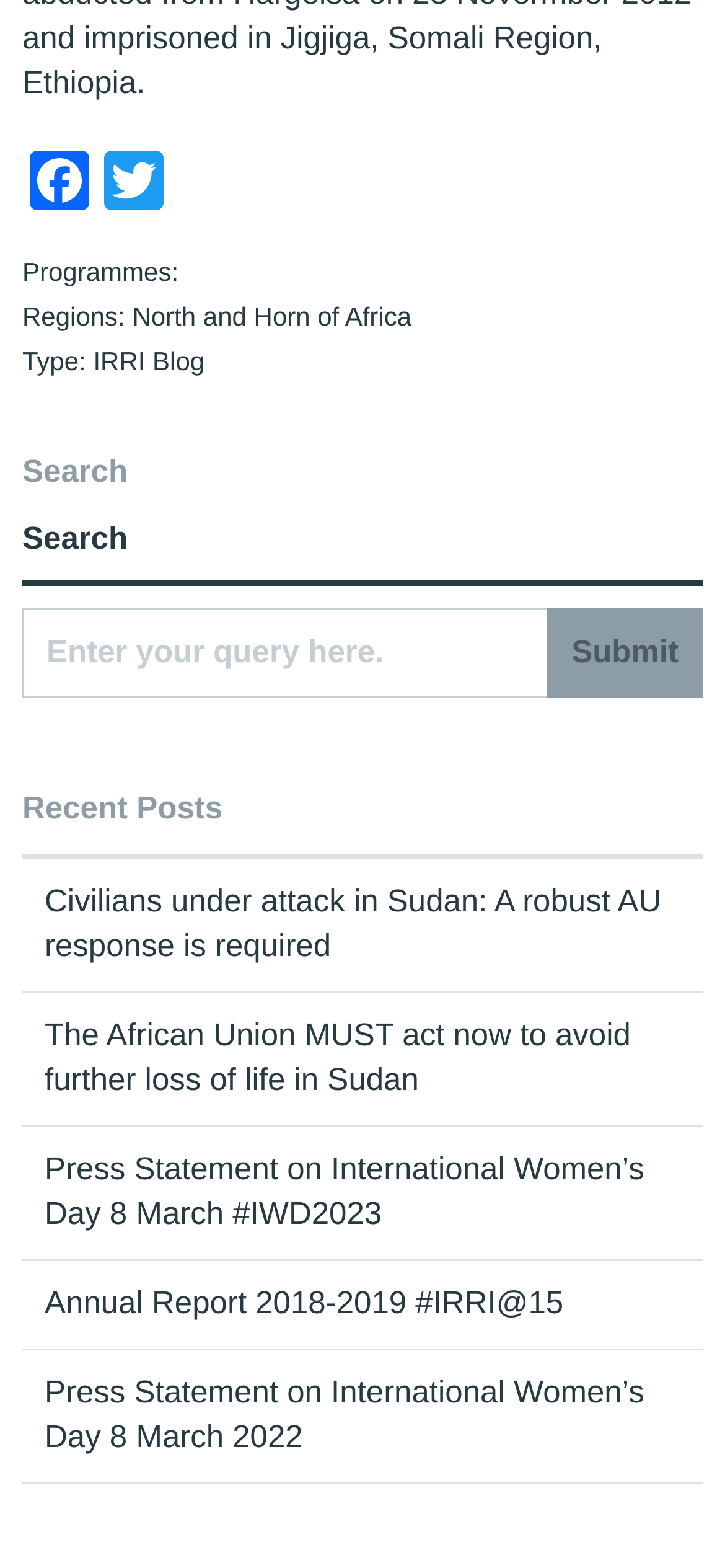Find the bounding box coordinates of the clickable region needed to perform the following instruction: "Search for something". The coordinates should be provided as four float numbers between 0 and 1, i.e., [left, top, right, bottom].

[0.031, 0.33, 0.969, 0.445]